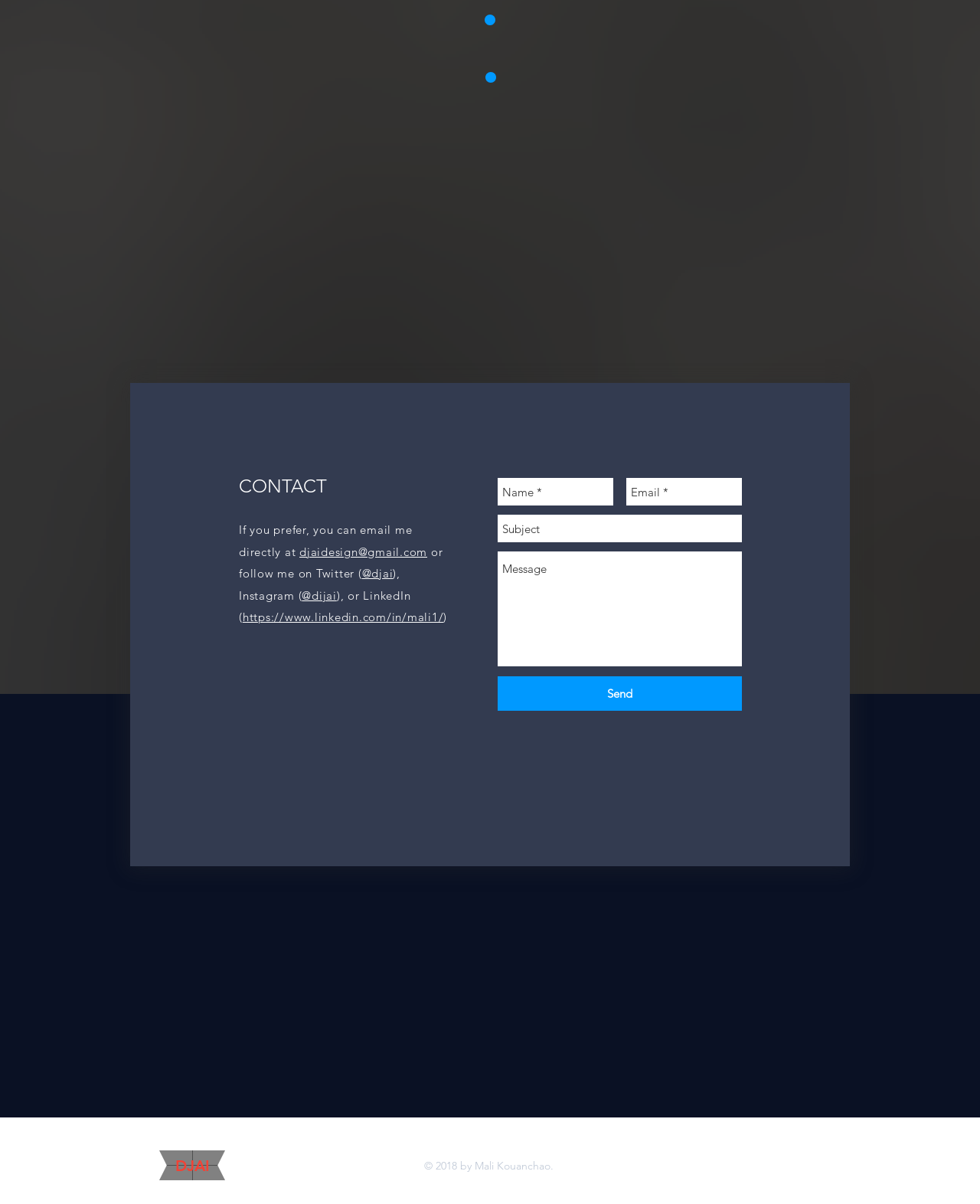Identify the bounding box coordinates of the region that should be clicked to execute the following instruction: "Click the 'Send' button".

[0.508, 0.562, 0.757, 0.59]